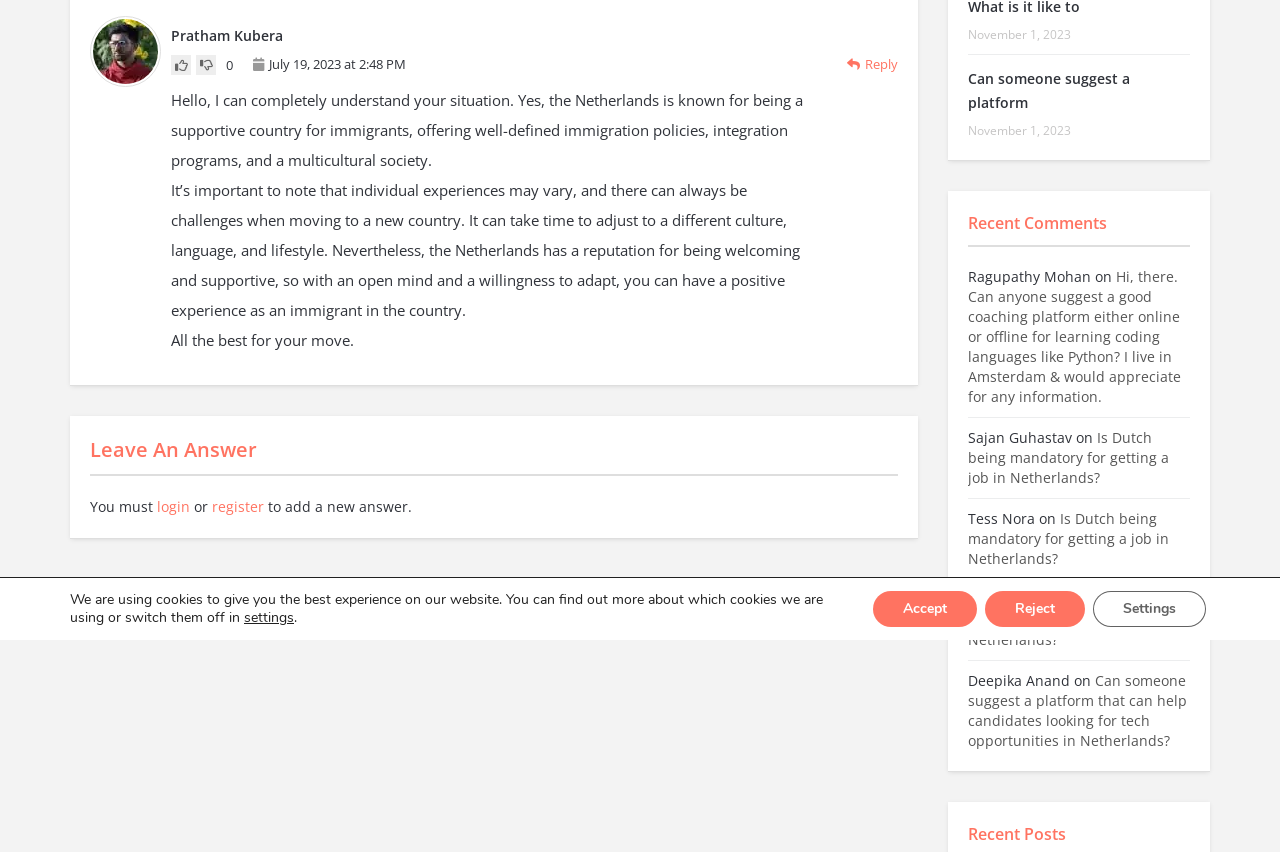Given the element description, predict the bounding box coordinates in the format (top-left x, top-left y, bottom-right x, bottom-right y). Make sure all values are between 0 and 1. Here is the element description: Pratham Kubera

[0.134, 0.03, 0.221, 0.052]